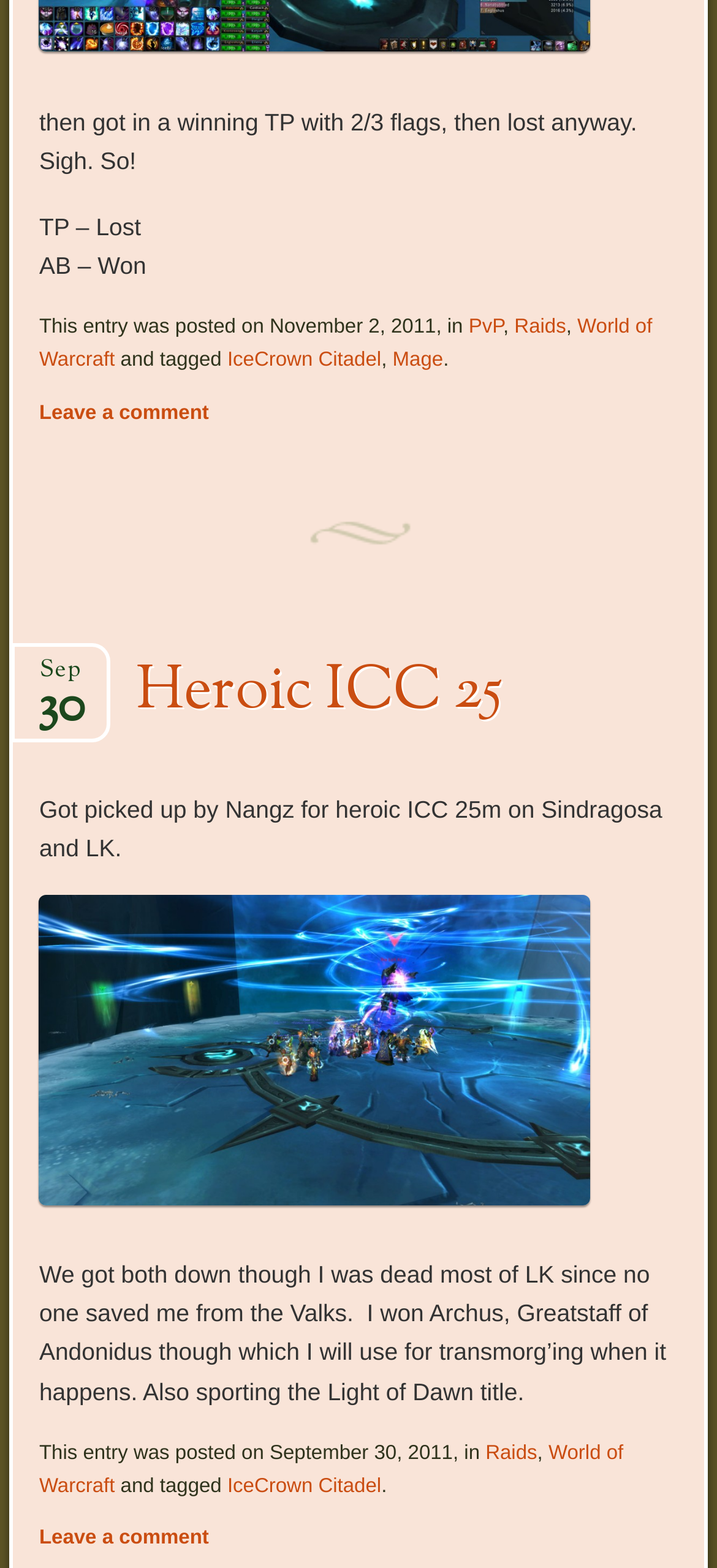Locate the bounding box for the described UI element: "Leave a comment". Ensure the coordinates are four float numbers between 0 and 1, formatted as [left, top, right, bottom].

[0.055, 0.257, 0.291, 0.271]